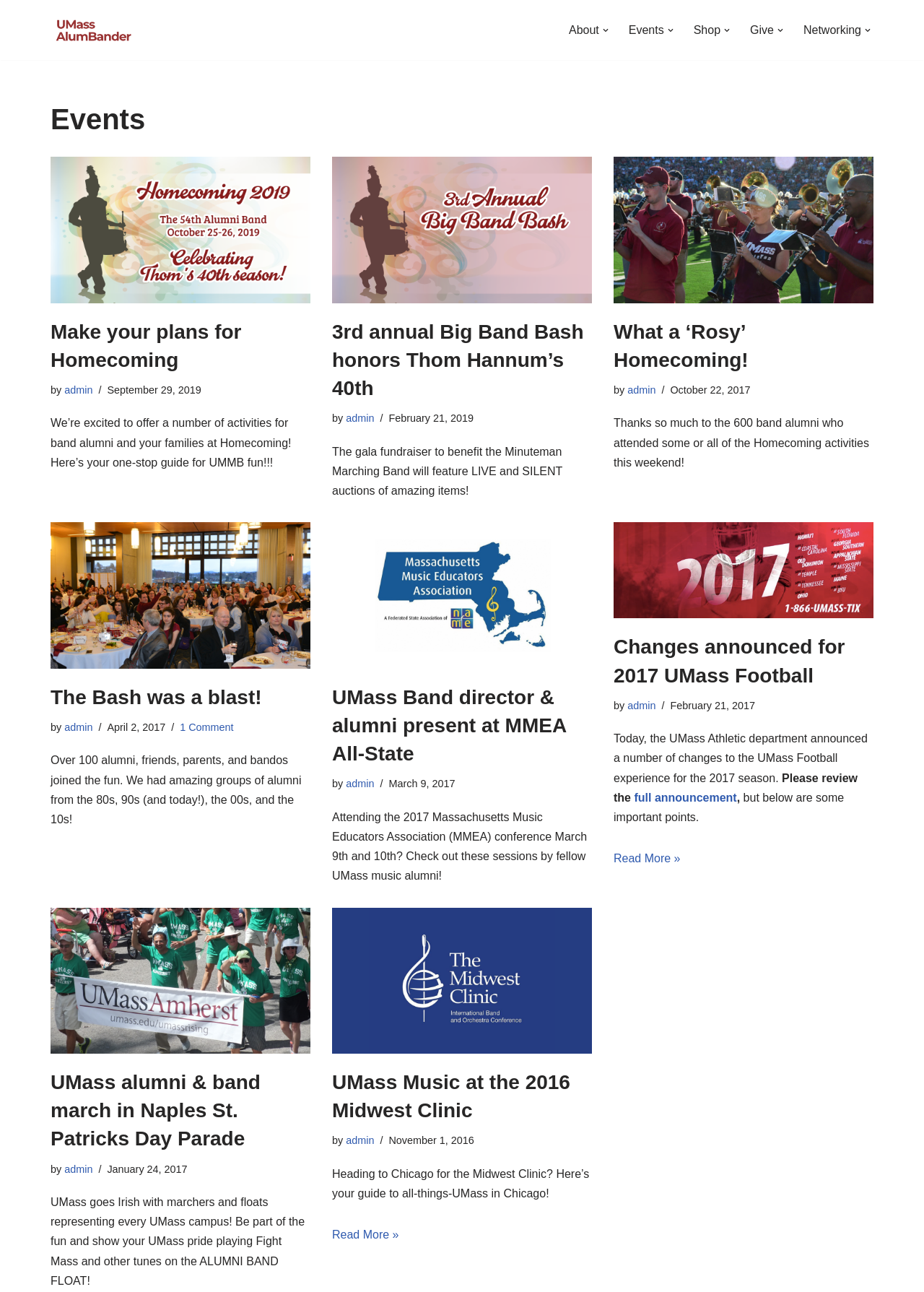How many images are on this webpage?
Provide a short answer using one word or a brief phrase based on the image.

5